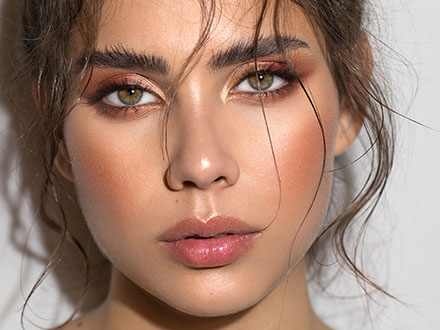Using the details from the image, please elaborate on the following question: What is the effect of the blush on the woman's skin?

According to the caption, the blush adds a touch of warmth to the woman's skin, resulting in a radiant glow that complements her overall appearance.